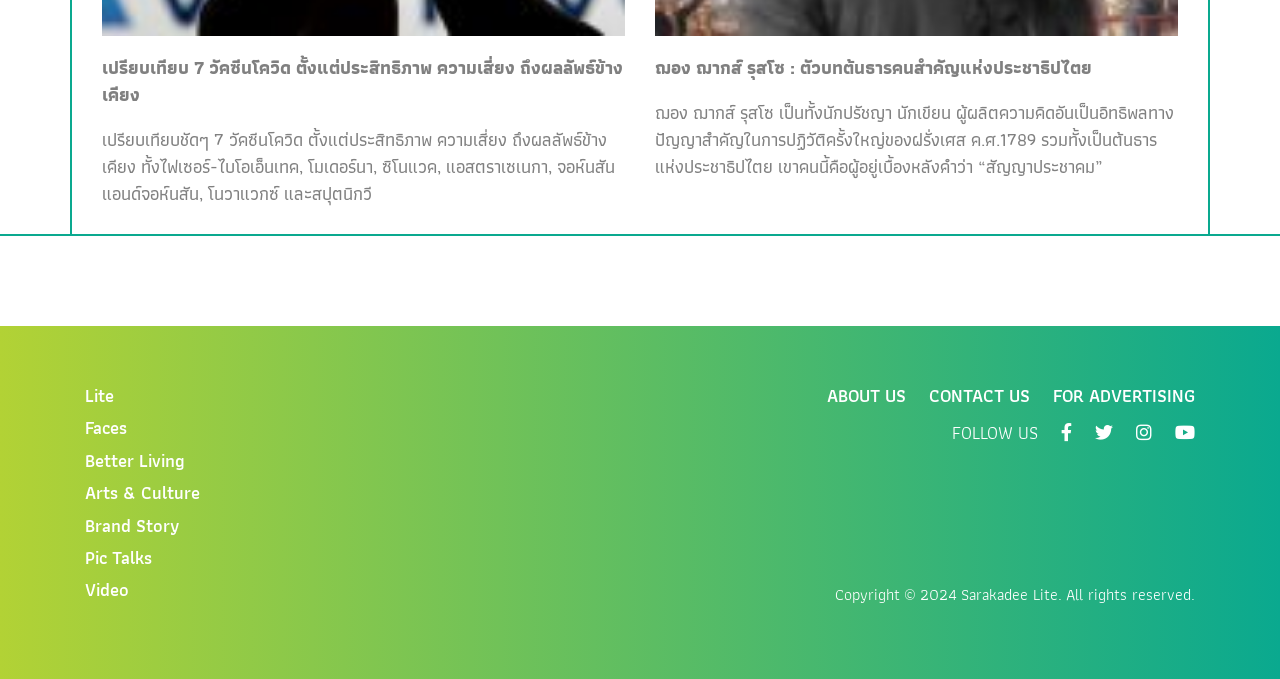Give the bounding box coordinates for this UI element: "ฌอง ฌากส์ รุสโซ : ตัวบทต้นธารคนสำคัญแห่งประชาธิปไตย". The coordinates should be four float numbers between 0 and 1, arranged as [left, top, right, bottom].

[0.512, 0.08, 0.92, 0.119]